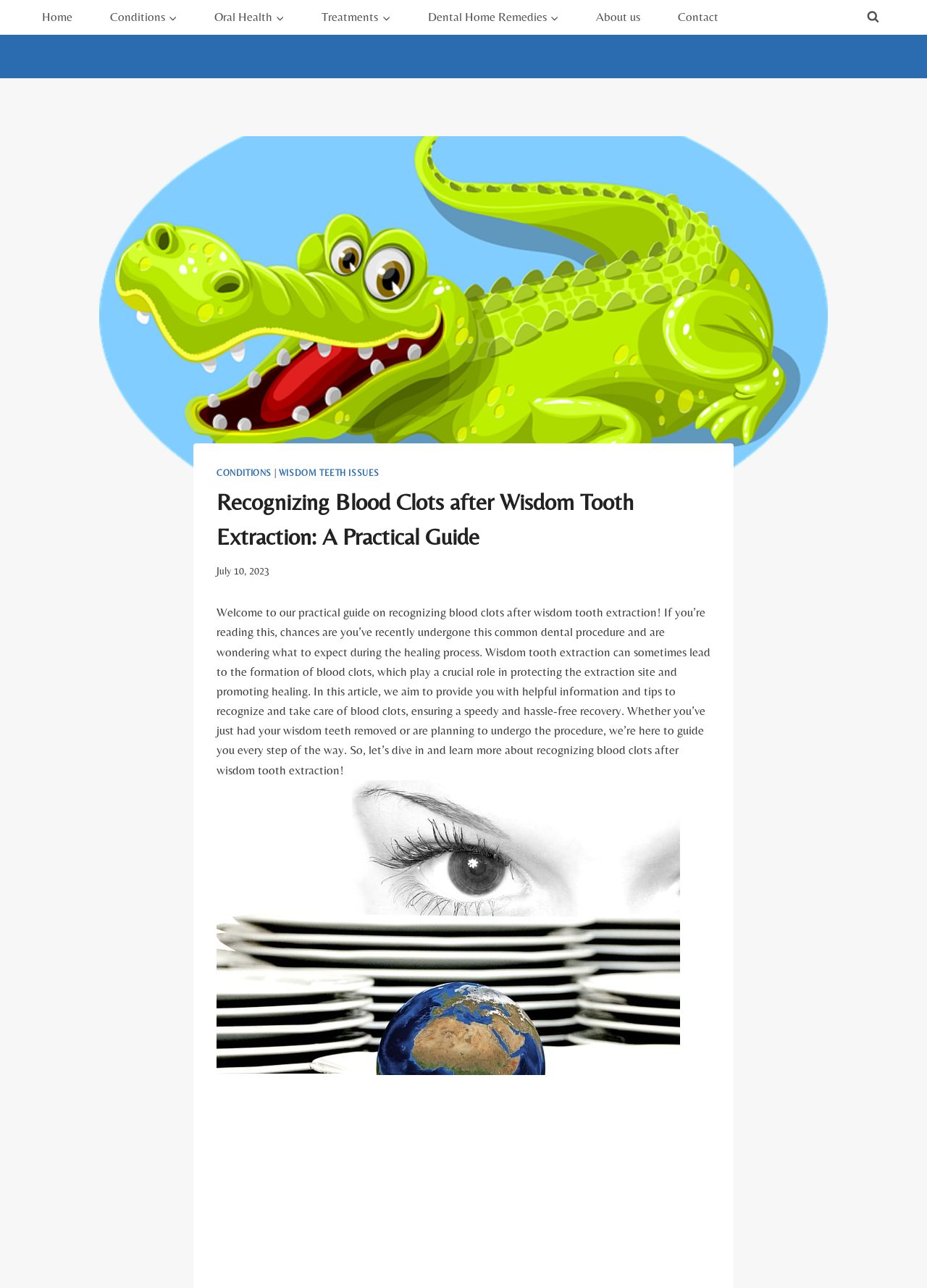What is the purpose of blood clots after wisdom tooth extraction?
Refer to the screenshot and answer in one word or phrase.

Protecting the extraction site